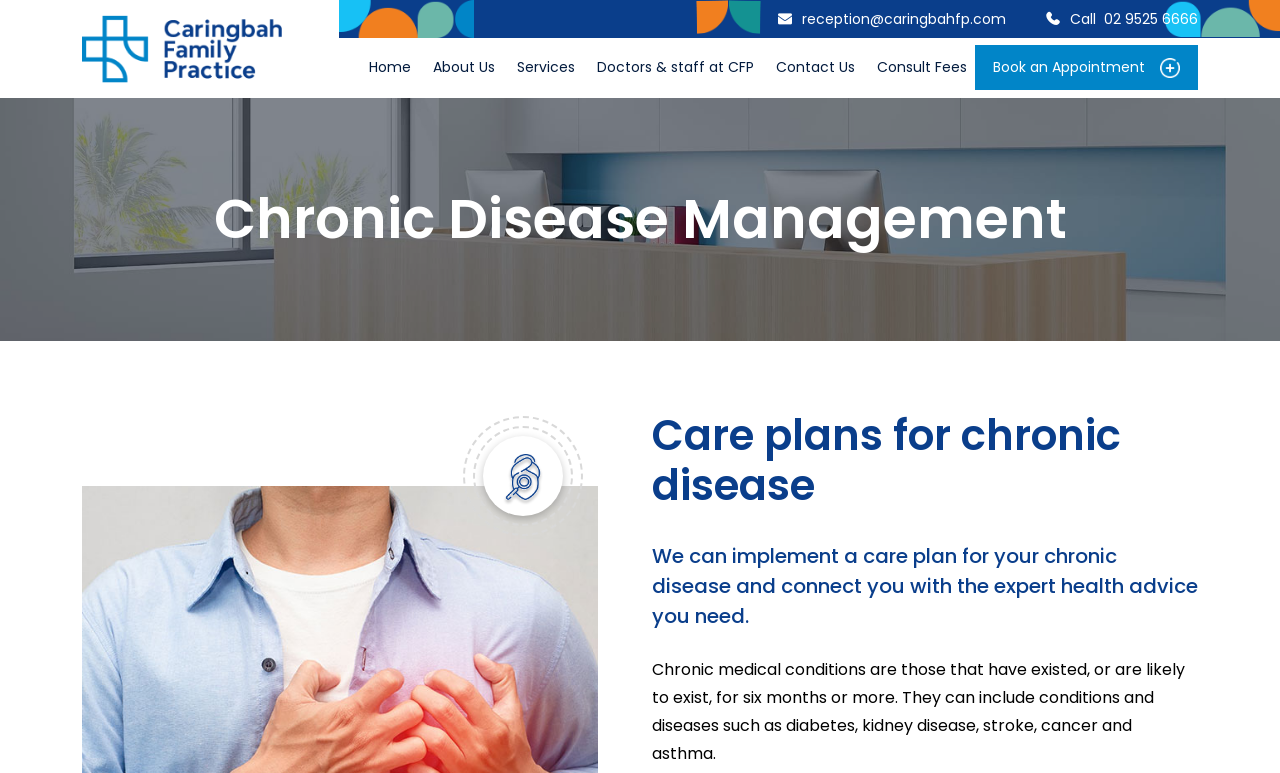Please specify the bounding box coordinates in the format (top-left x, top-left y, bottom-right x, bottom-right y), with values ranging from 0 to 1. Identify the bounding box for the UI component described as follows: About Us

[0.338, 0.073, 0.386, 0.099]